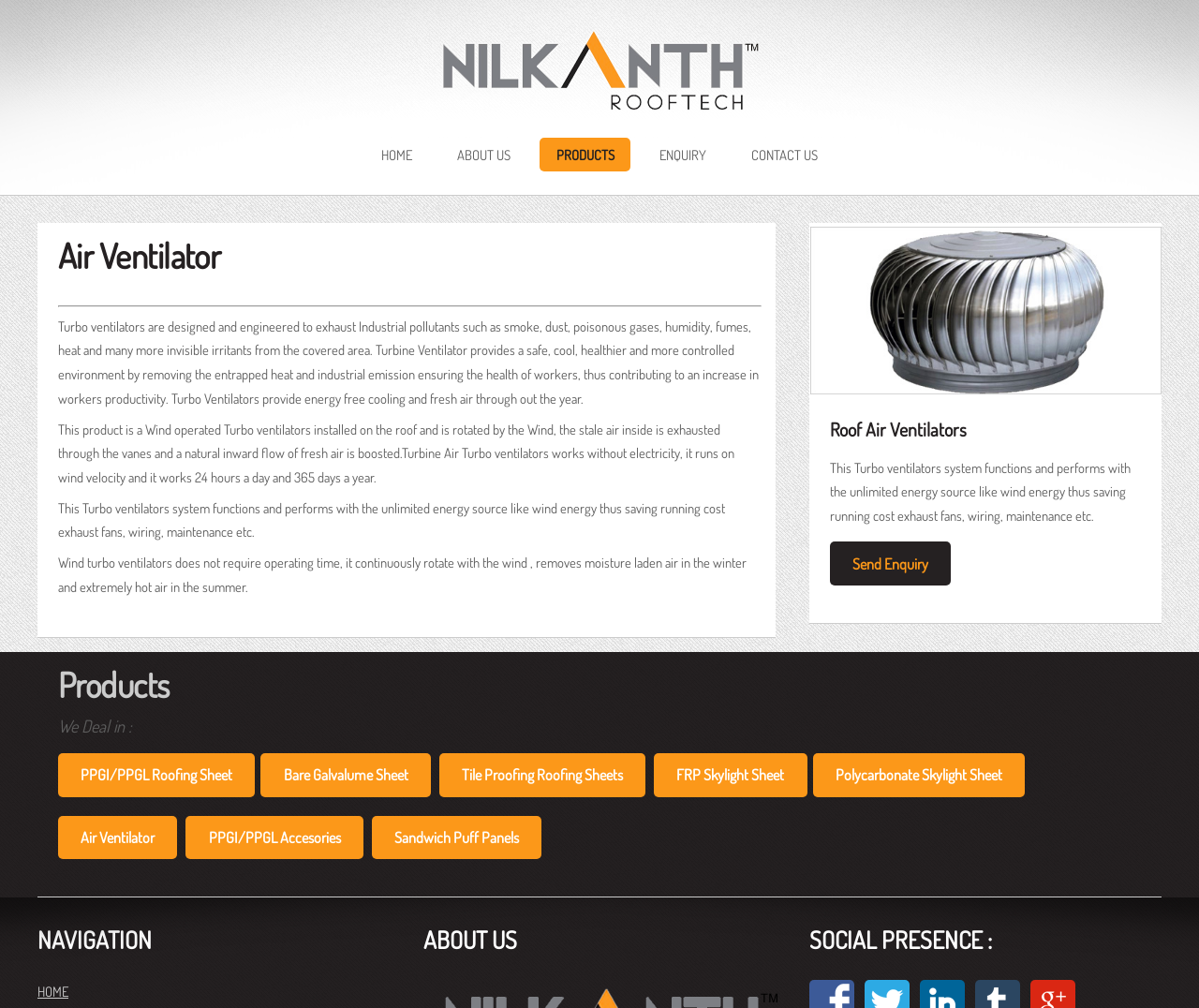Detail the various sections and features of the webpage.

The webpage is about NILKANTH ROOFTECH, a company that provides roofing solutions. At the top, there is a heading with the company name, followed by a link and an image. Below this, there is a navigation menu with links to HOME, ABOUT US, PRODUCTS, ENQUIRY, and CONTACT US.

The main content of the page is divided into three sections. The first section is about Air Ventilators, which includes a heading, a separator, and four paragraphs of text describing the product and its benefits. The second section is about Roof Air Ventilators, which includes a heading and a paragraph of text.

The third section is about Products, which includes a heading, a subheading "We Deal in :", and a list of links to various products such as PPGI/PPGL Roofing Sheet, Bare Galvalume Sheet, Tile Proofing Roofing Sheets, and others. Each product link is separated by a small gap.

At the bottom of the page, there is a footer section with a link to Send Enquiry. There are also three headers with links to NAVIGATION, ABOUT US, and SOCIAL PRESENCE, but they seem to be redundant and may not be functional.

Overall, the webpage provides information about NILKANTH ROOFTECH and its products, with a focus on Air Ventilators and Roofing solutions.